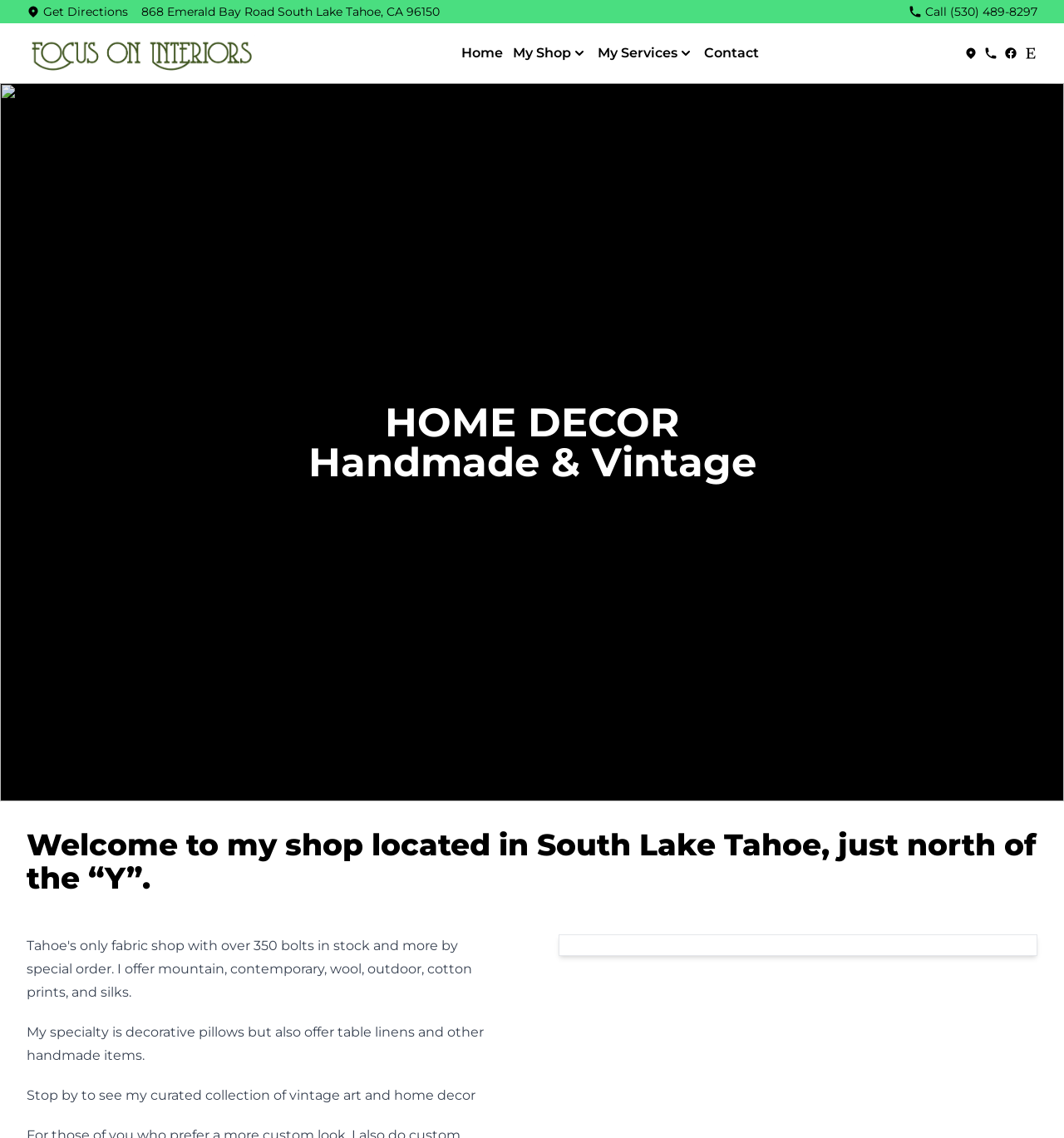Determine the bounding box of the UI element mentioned here: "Call (530) 489-8297". The coordinates must be in the format [left, top, right, bottom] with values ranging from 0 to 1.

[0.854, 0.003, 0.975, 0.018]